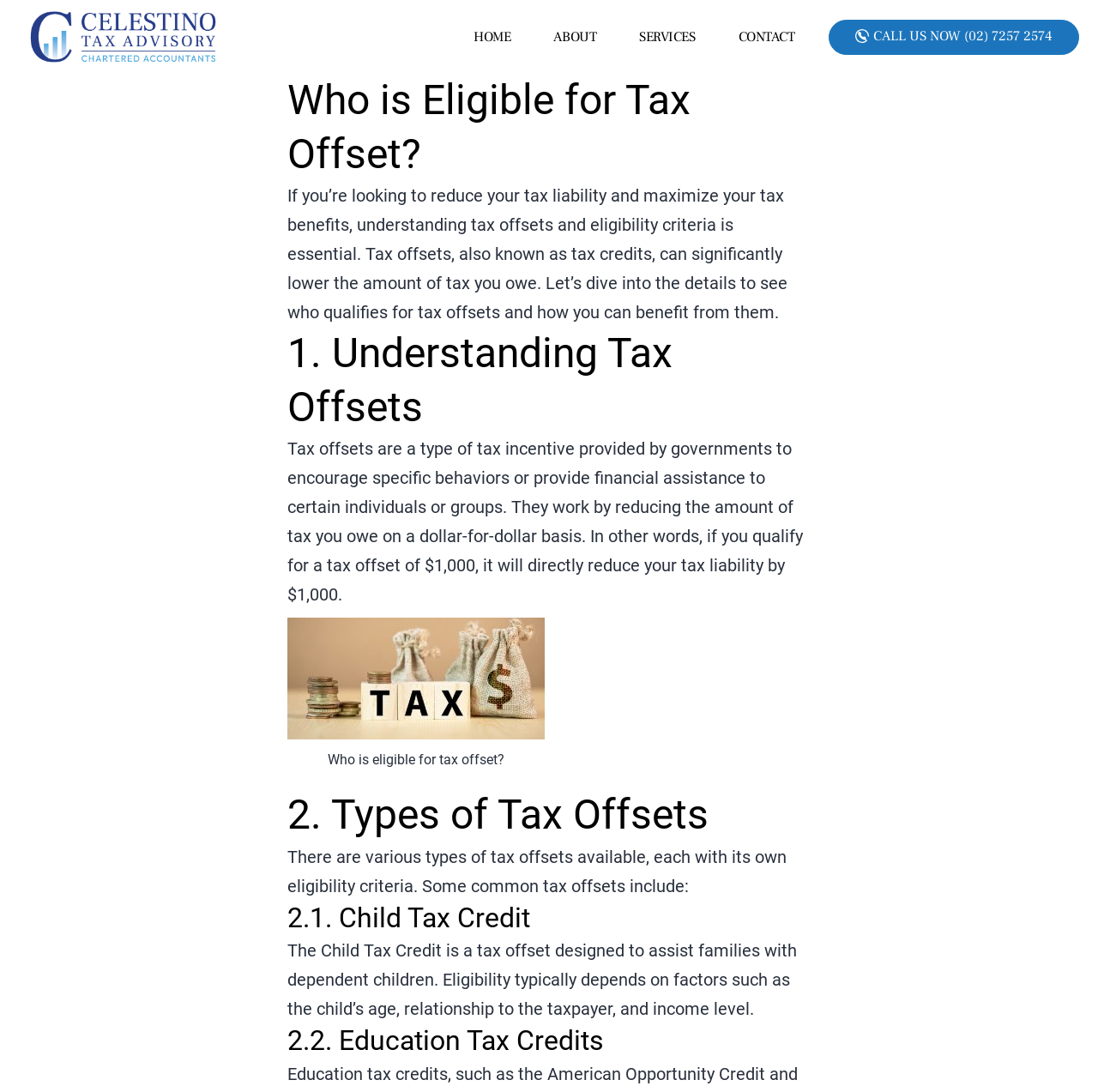Using the information in the image, give a comprehensive answer to the question: 
How many types of tax offsets are mentioned on the webpage?

The webpage mentions at least two types of tax offsets: the Child Tax Credit and Education Tax Credits. There may be more types mentioned further down the page.